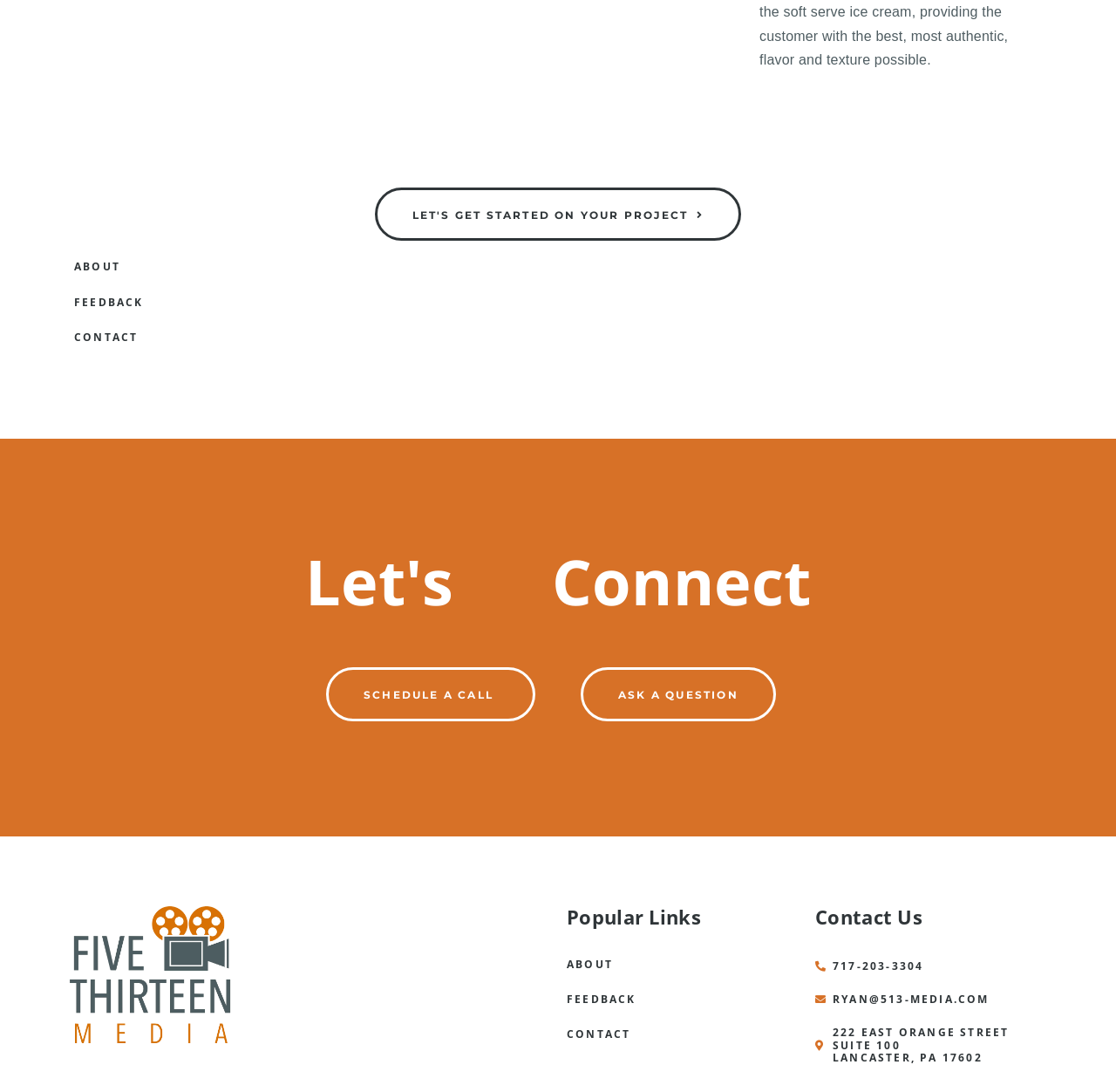Please provide the bounding box coordinates for the element that needs to be clicked to perform the instruction: "Click on 'CONTACT'". The coordinates must consist of four float numbers between 0 and 1, formatted as [left, top, right, bottom].

[0.066, 0.293, 0.934, 0.326]